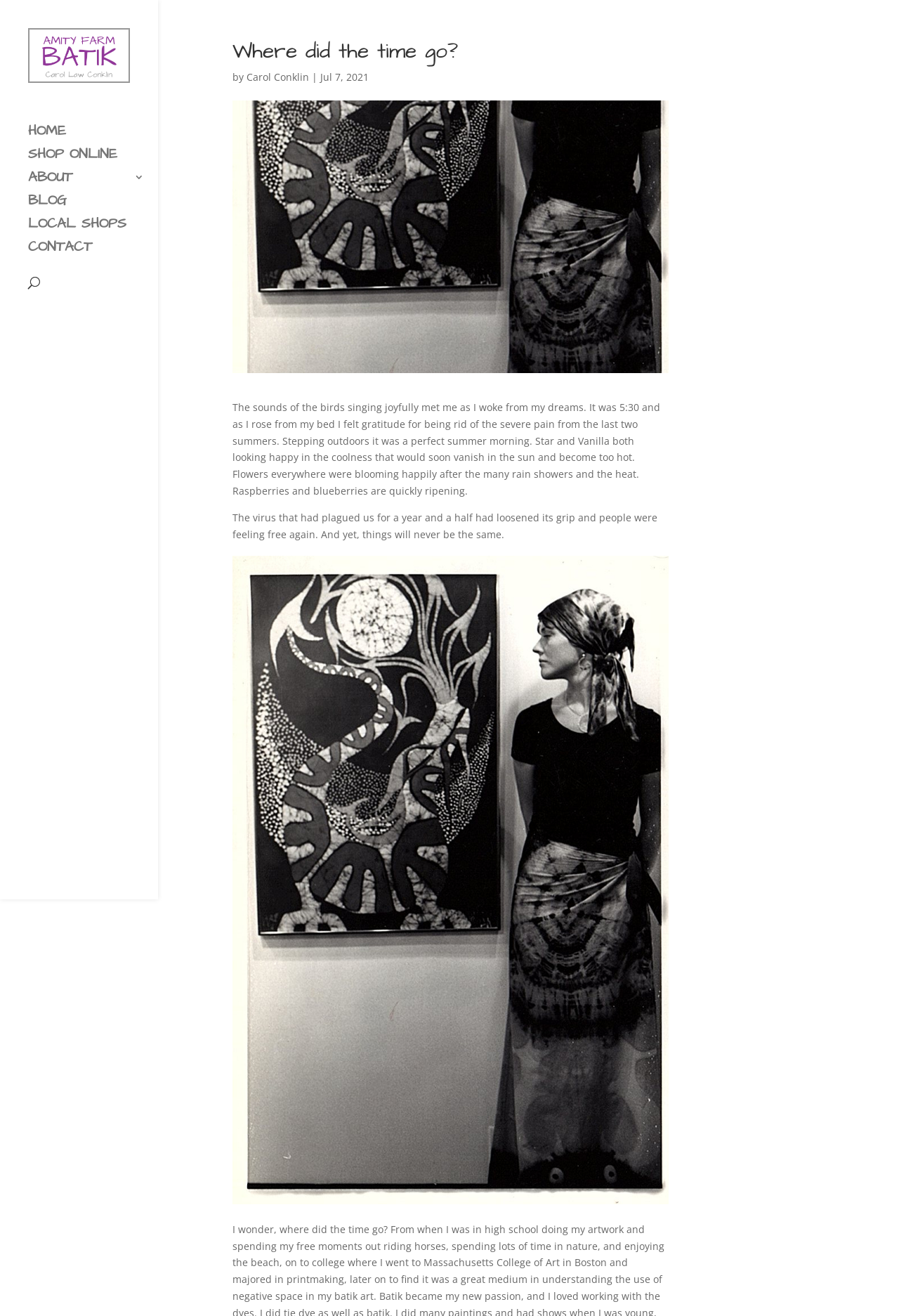What is the theme of the navigation menu?
Use the image to answer the question with a single word or phrase.

Shop and blog